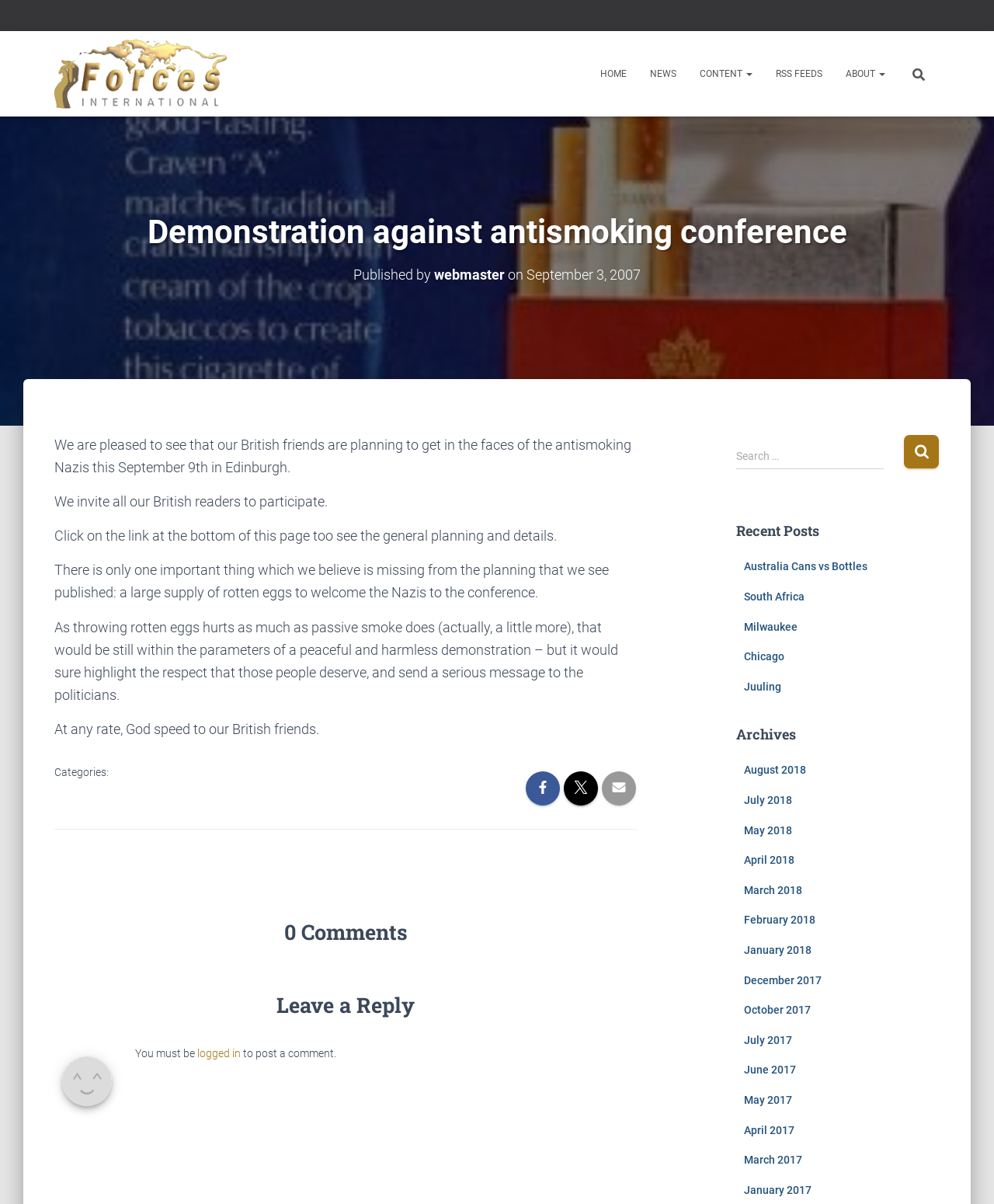What is the topic of the recent post 'Australia Cans vs Bottles'?
Please give a detailed and elaborate answer to the question based on the image.

I determined the answer by looking at the 'Recent Posts' section, where the post 'Australia Cans vs Bottles' is listed. Based on the title, I inferred that the topic is related to Australia.